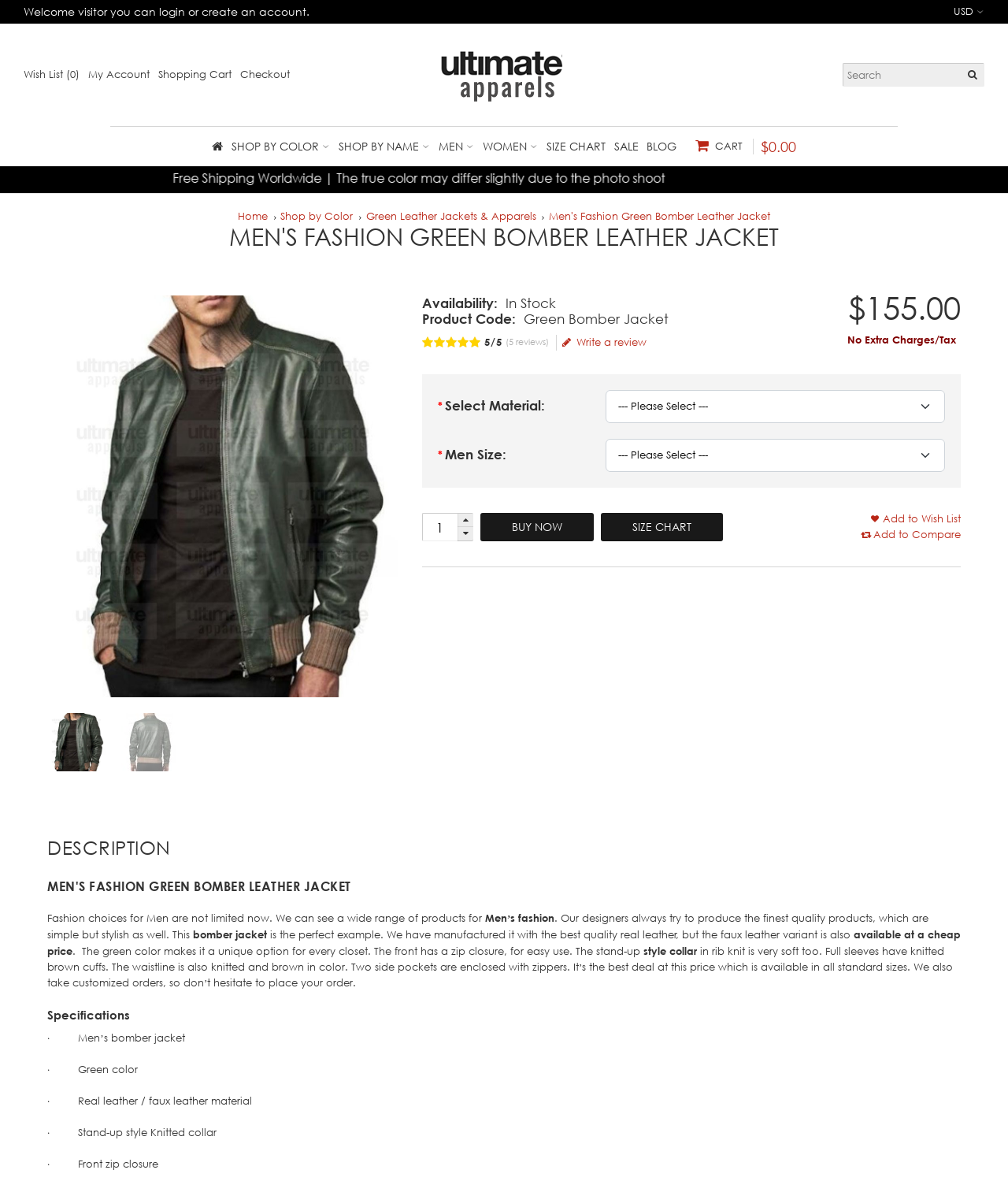Identify the bounding box coordinates of the specific part of the webpage to click to complete this instruction: "add to wish list".

[0.864, 0.434, 0.953, 0.445]